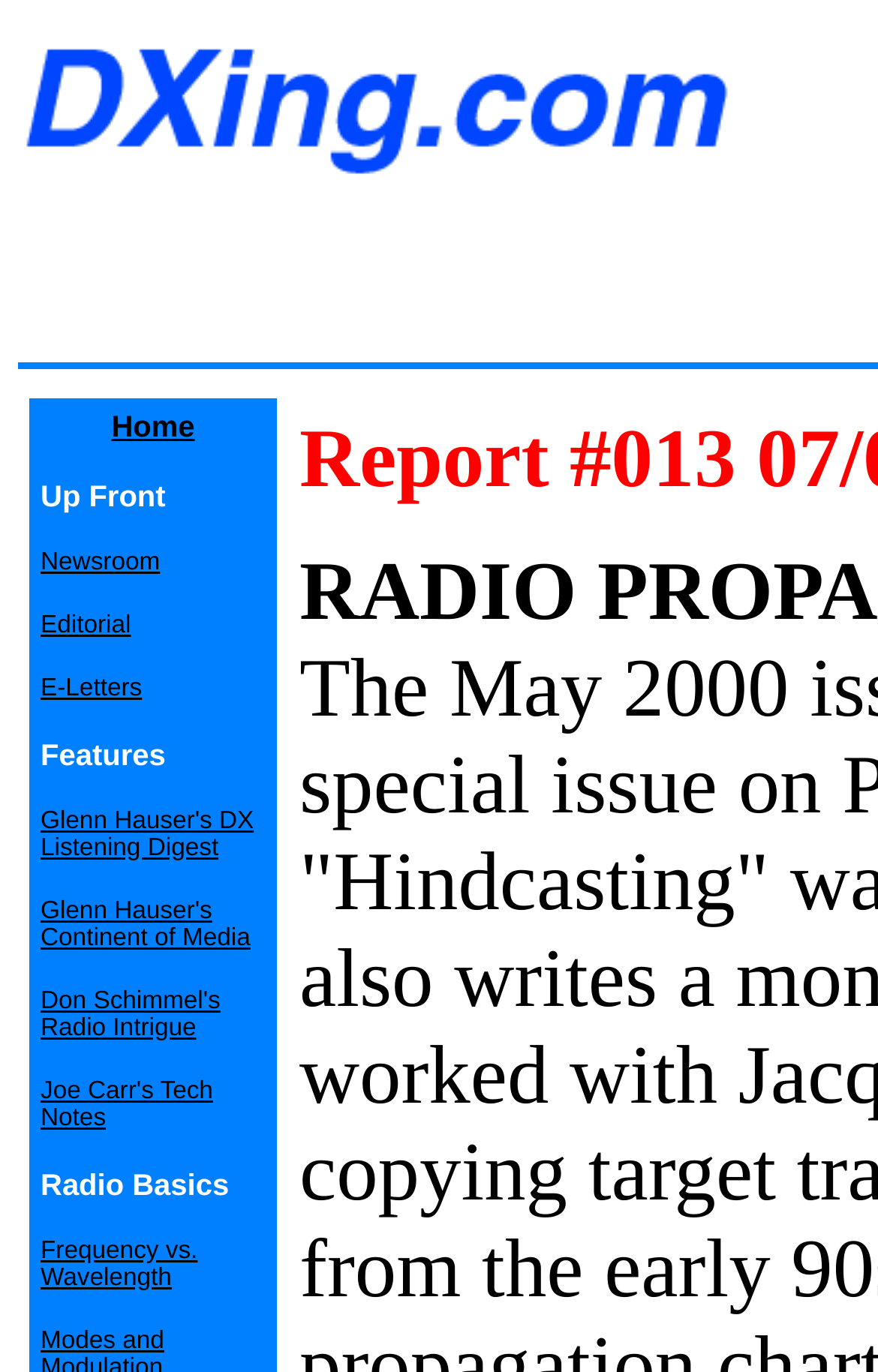Identify the bounding box for the described UI element: "Joe Carr's Tech Notes".

[0.046, 0.779, 0.243, 0.826]